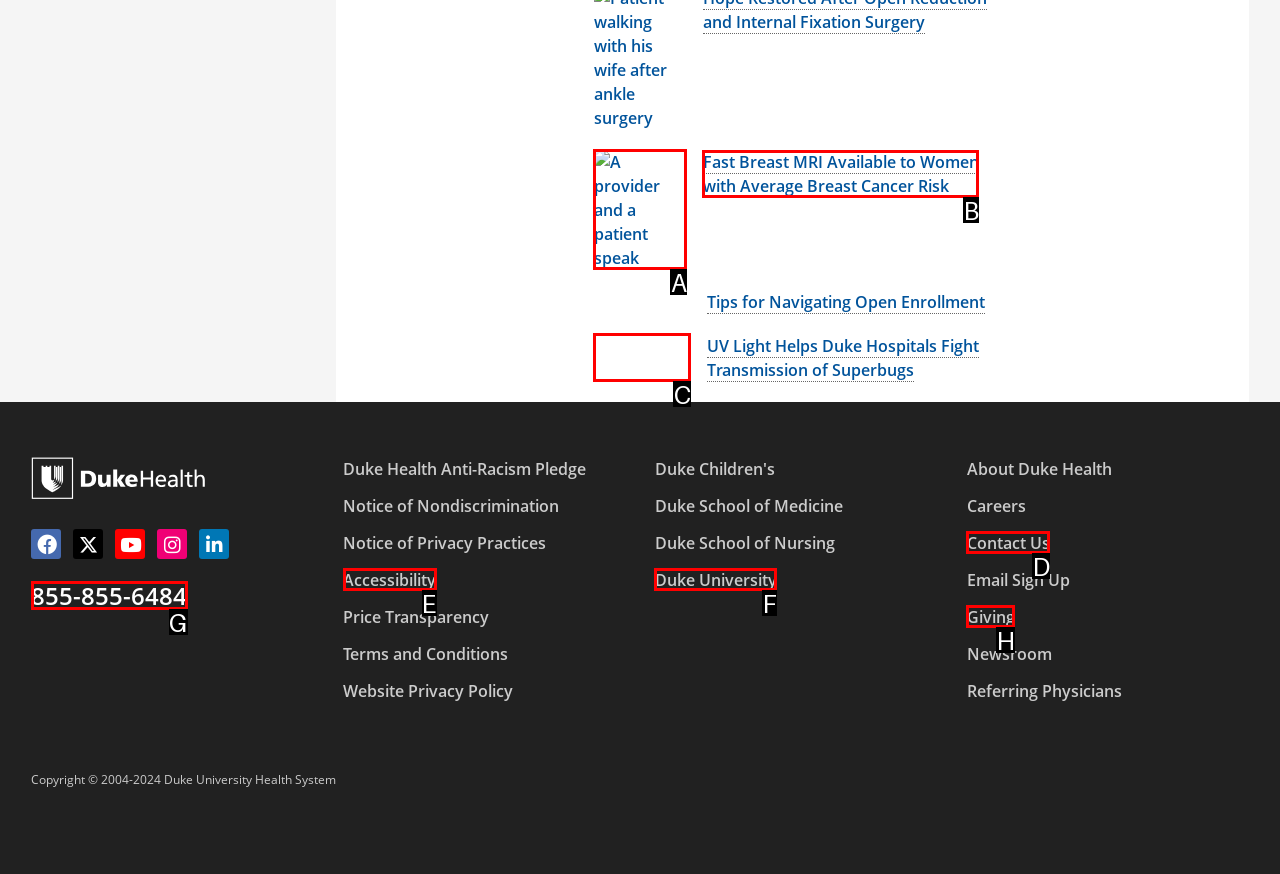Find the option that matches this description: Duke University
Provide the corresponding letter directly.

F